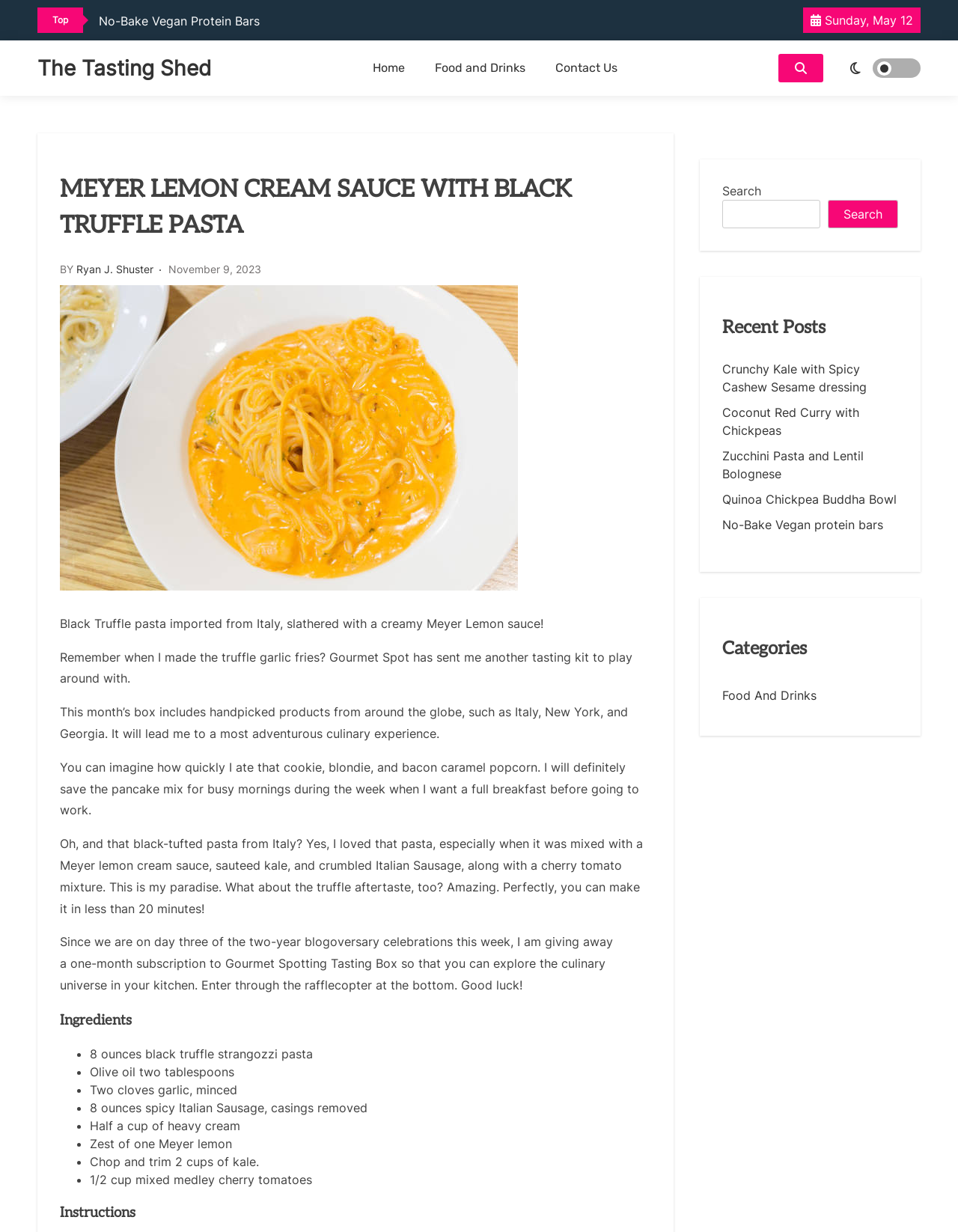Illustrate the webpage thoroughly, mentioning all important details.

This webpage is about a recipe for Meyer Lemon Cream Sauce with Black Truffle Pasta. At the top, there is a navigation menu with links to "Home", "Food and Drinks", and "Contact Us". Below the navigation menu, there is a section with a title "MEYER LEMON CREAM SAUCE WITH BLACK TRUFFLE PASTA" and a brief description of the dish. 

To the left of the title, there is a link to "The Tasting Shed" and a button with a search icon. Above the title, there is a date "Sunday, May 12" and a link to "No-Bake Vegan Protein Bars". 

The main content of the webpage is divided into sections, including an introduction, ingredients, and instructions. The introduction describes the dish and the author's experience with the ingredients. The ingredients section lists the required ingredients, including black truffle strangozzi pasta, olive oil, garlic, Italian Sausage, heavy cream, Meyer lemon zest, kale, and cherry tomatoes. The instructions section provides a step-by-step guide to preparing the dish.

On the right side of the webpage, there is a search bar and a section with recent posts, including links to other recipes such as "Crunchy Kale with Spicy Cashew Sesame dressing", "Coconut Red Curry with Chickpeas", and "Quinoa Chickpea Buddha Bowl". Below the recent posts, there is a section with categories, including a link to "Food And Drinks".